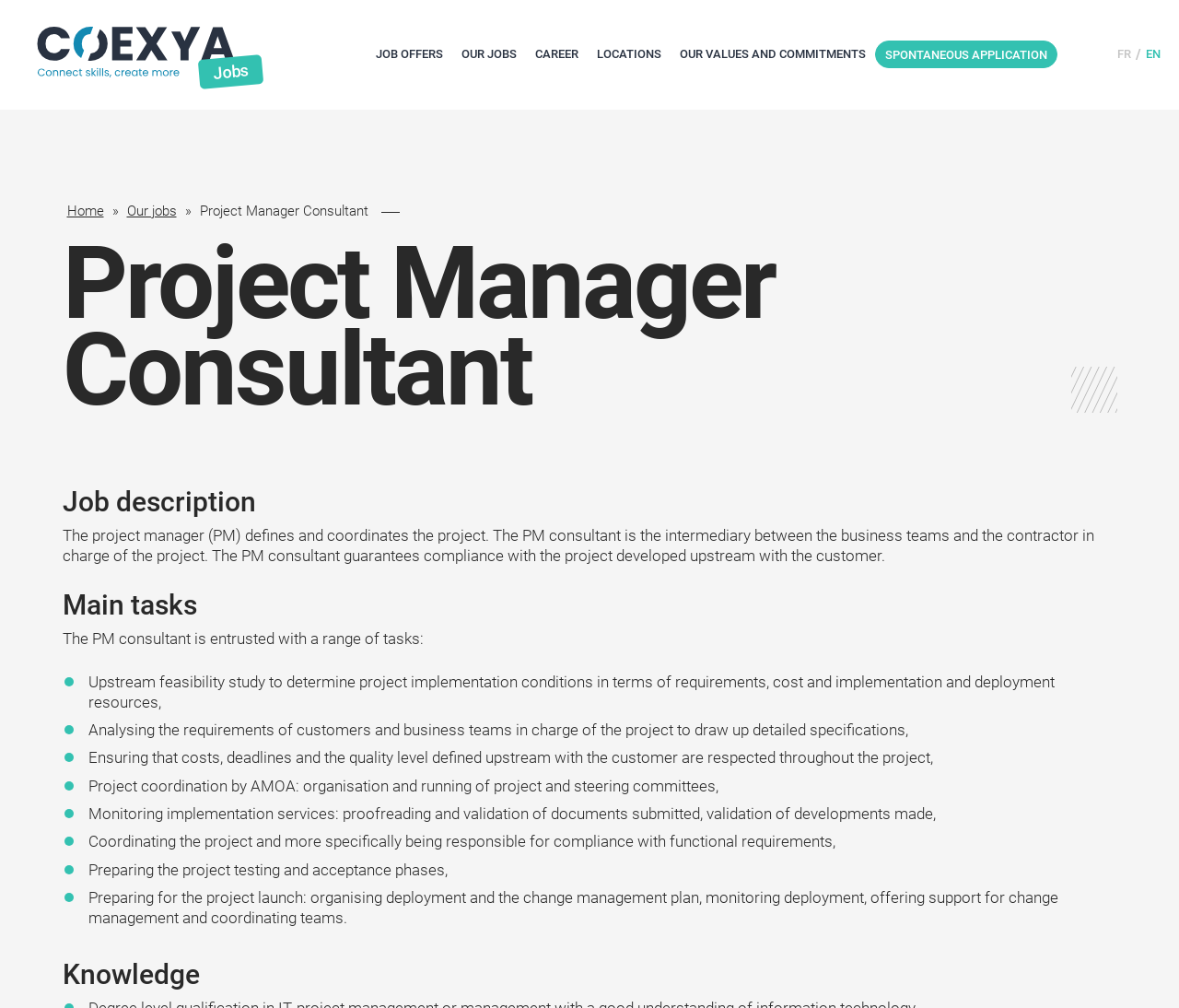Find the bounding box coordinates of the element to click in order to complete the given instruction: "View Our jobs."

[0.107, 0.202, 0.15, 0.218]